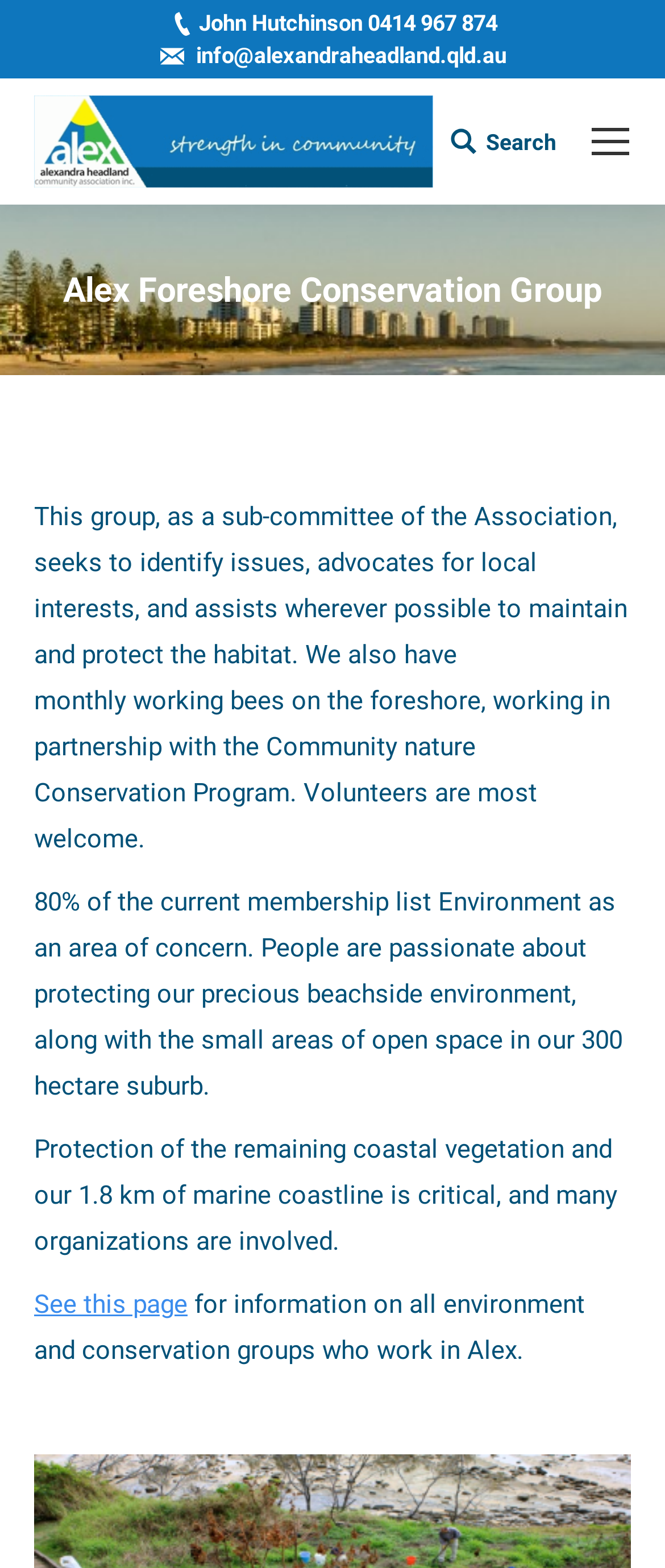What percentage of the current membership list Environment as an area of concern?
Answer the question with a single word or phrase derived from the image.

80%